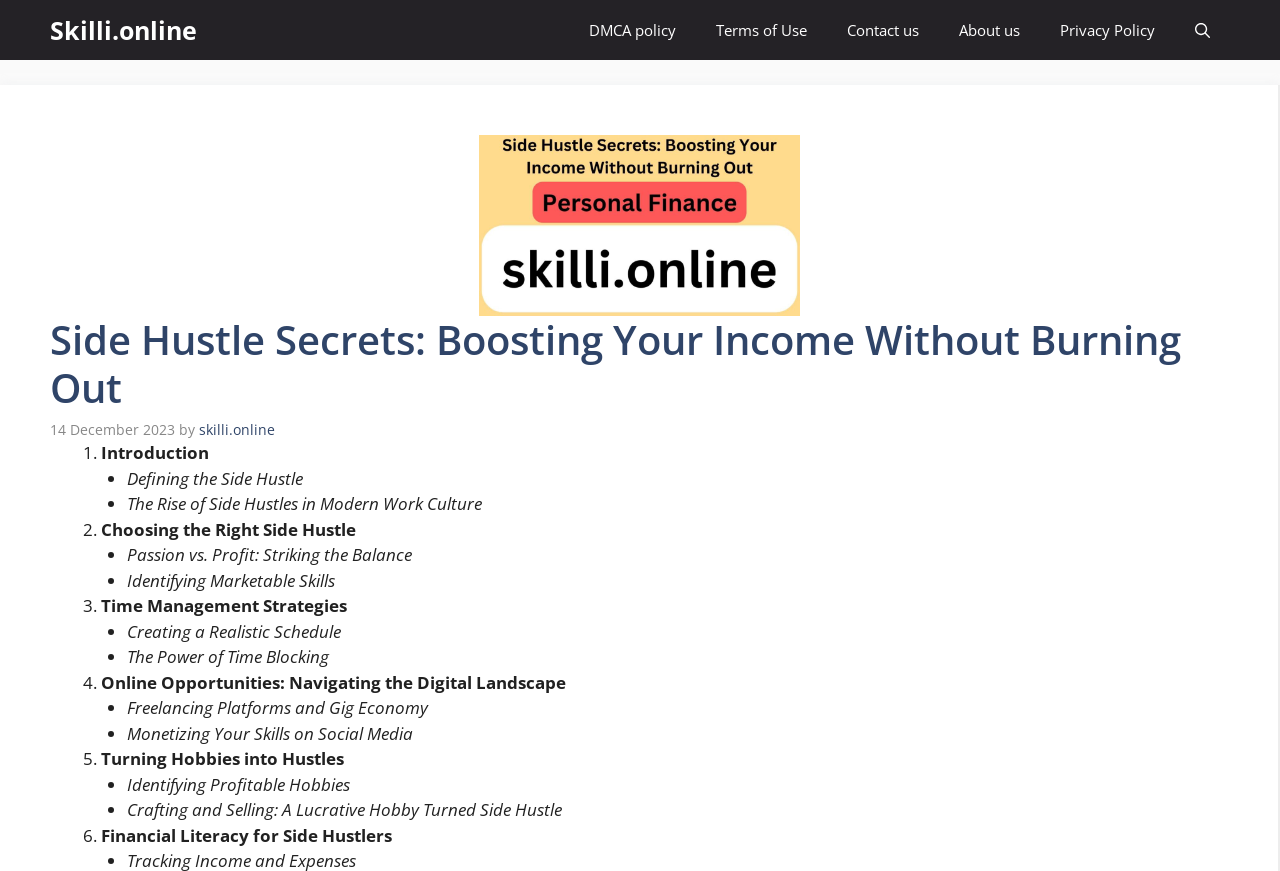Please specify the bounding box coordinates of the clickable section necessary to execute the following command: "Click the 'About us' link".

[0.734, 0.0, 0.812, 0.069]